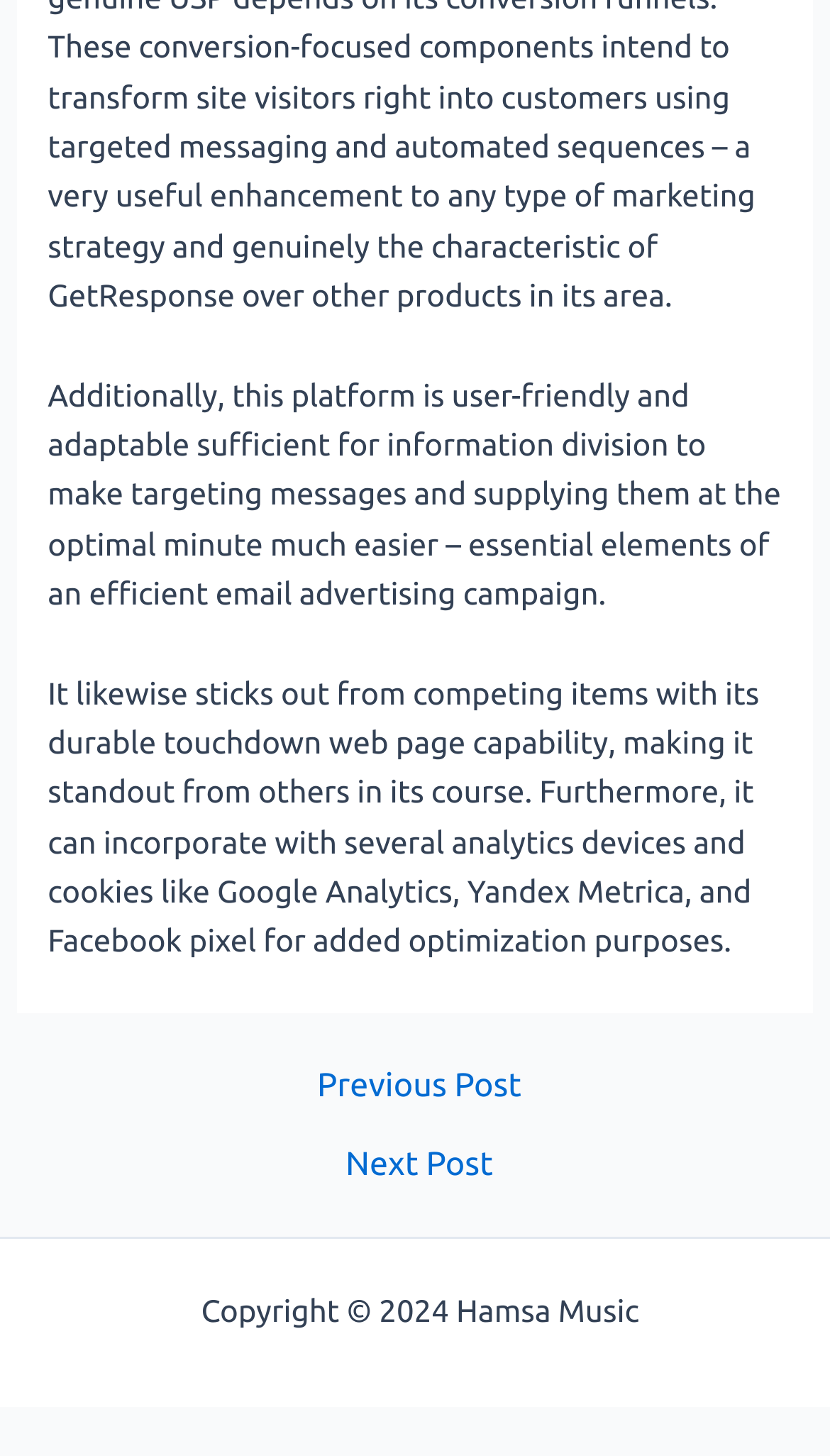What is the name of the website?
Look at the image and provide a short answer using one word or a phrase.

Hamsa Music